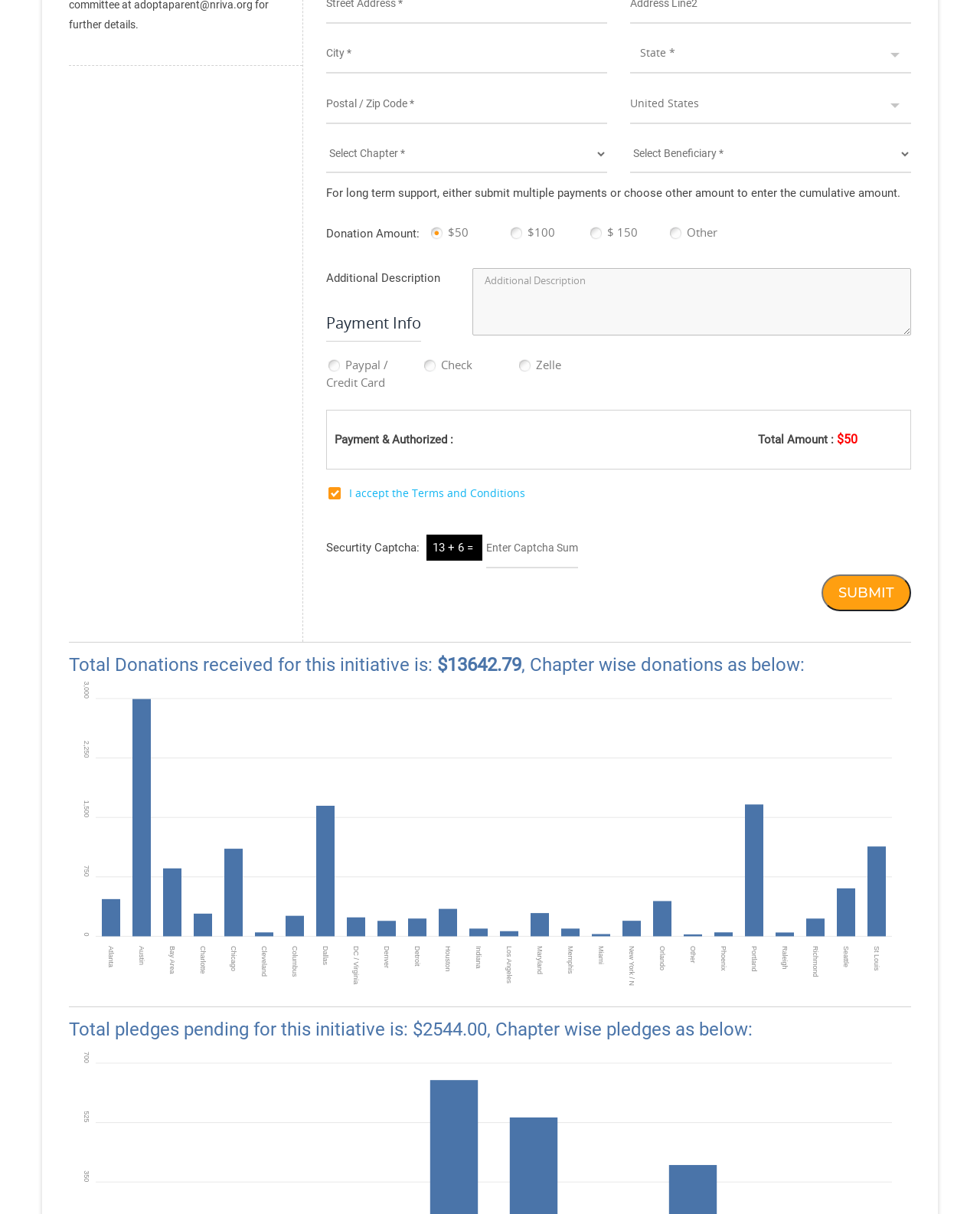Identify the bounding box coordinates for the UI element described as: "value="Submit"".

[0.838, 0.473, 0.93, 0.503]